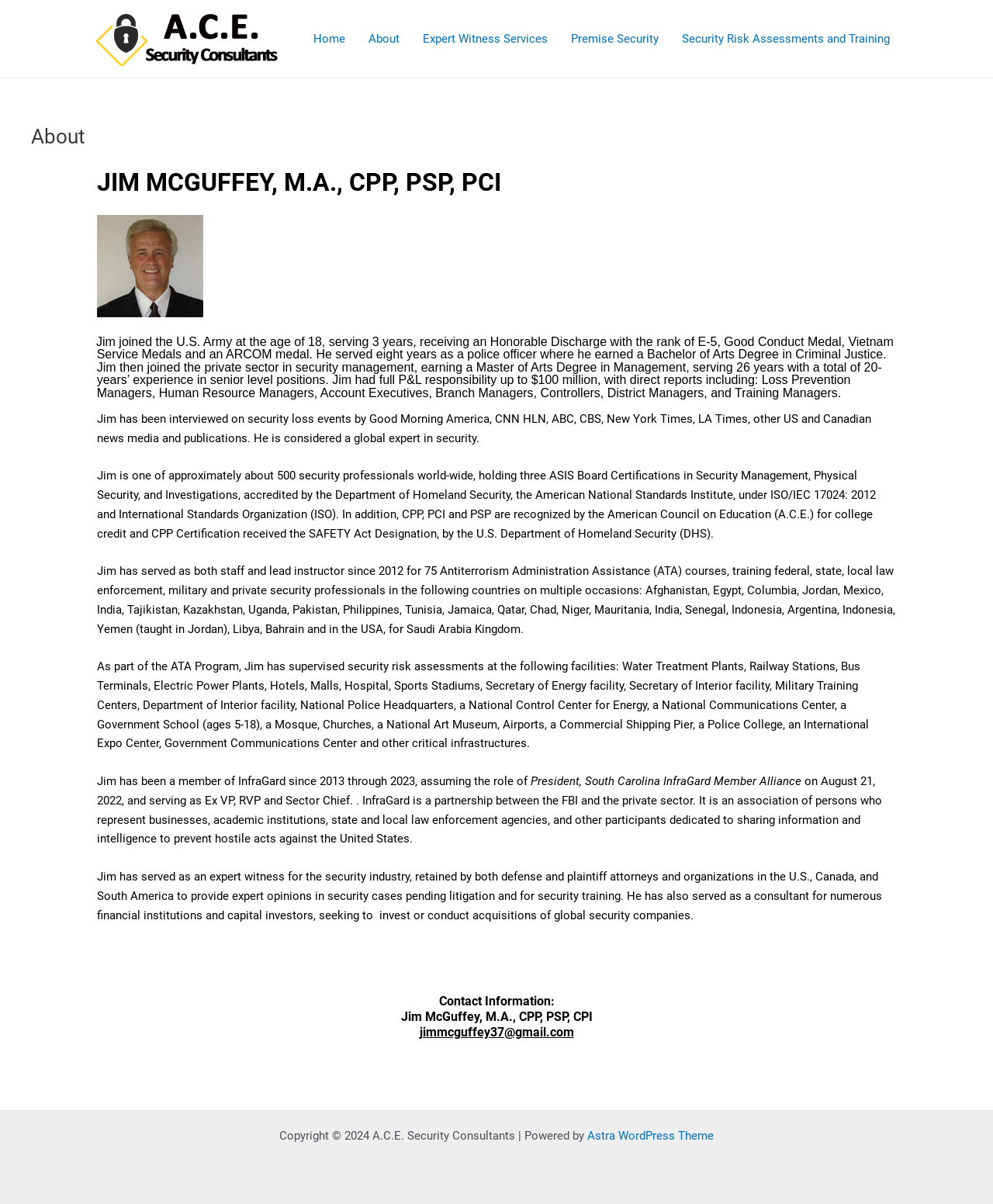How many years of experience does Jim have in senior level positions?
Please give a detailed and elaborate answer to the question.

The answer can be found in the StaticText element with the text 'Jim then joined the private sector in security management, earning a Master of Arts Degree in Management, serving 26 years with a total of 20-years’ experience in senior level positions.' which is a sub-element of the article element.